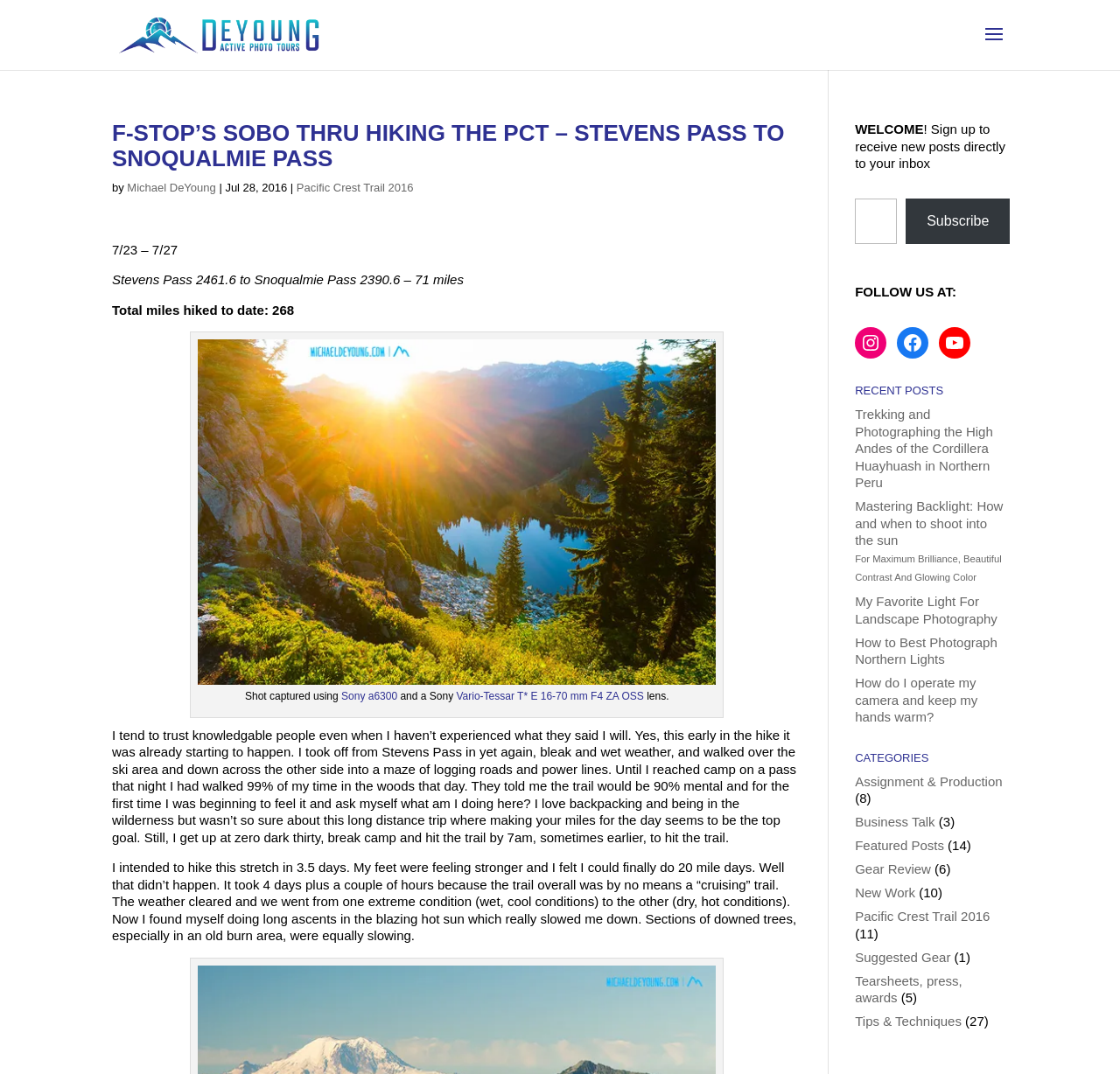Create a detailed narrative describing the layout and content of the webpage.

This webpage is a blog post about a hiker's experience on the Pacific Crest Trail. At the top of the page, there is a heading that reads "F-STOP'S SOBO THRU HIKING THE PCT – STEVENS PASS TO SNOQUALMIE PASS" followed by the author's name, "Michael DeYoung", and the date "Jul 28, 2016". Below this, there is a brief summary of the hike, including the distance covered and the total miles hiked to date.

The main content of the page is a personal account of the hiker's experience, including their thoughts and feelings about the journey. The text is divided into two paragraphs, with the first paragraph describing the hiker's initial doubts and struggles with the trail, and the second paragraph detailing their experience with the weather and terrain.

To the right of the main content, there is a sidebar with several sections. At the top, there is a "WELCOME" message with a call to action to sign up for new posts via email. Below this, there are links to the blog's social media profiles, including Instagram, Facebook, and YouTube.

Further down the sidebar, there is a section titled "RECENT POSTS" with links to several other blog posts, including "Trekking and Photographing the High Andes of the Cordillera Huayhuash in Northern Peru" and "Mastering Backlight: How and when to shoot into the sun For Maximum Brilliance, Beautiful Contrast And Glowing Color".

Below the "RECENT POSTS" section, there is a "CATEGORIES" section with links to various categories, including "Assignment & Production", "Business Talk", and "Gear Review". Each category has a number in parentheses indicating the number of posts in that category.

At the bottom of the page, there is a link to "Active Photo Tours - Alaska Photography Tours & Workshops" with an accompanying image.